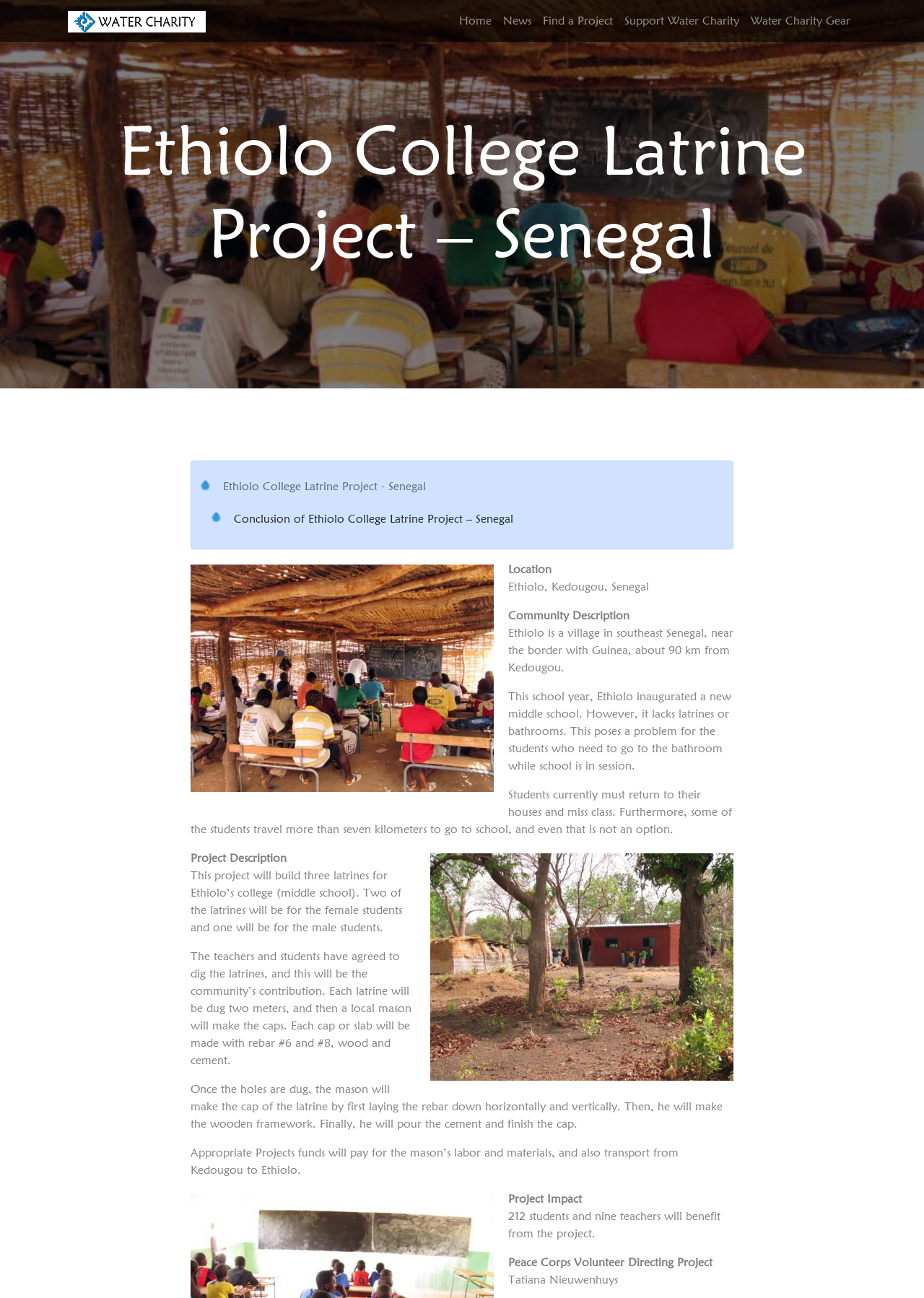Who is the Peace Corps Volunteer directing the project?
Based on the image, answer the question in a detailed manner.

I found the answer by looking at the StaticText element with the text 'Tatiana Nieuwenhuys' and identifying it as the name of the Peace Corps Volunteer directing the project.